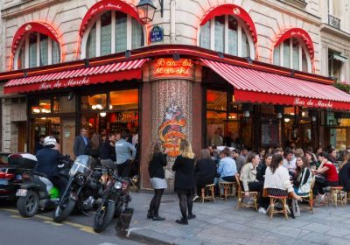Answer this question in one word or a short phrase: What type of vehicles are parked nearby?

Motorcycles